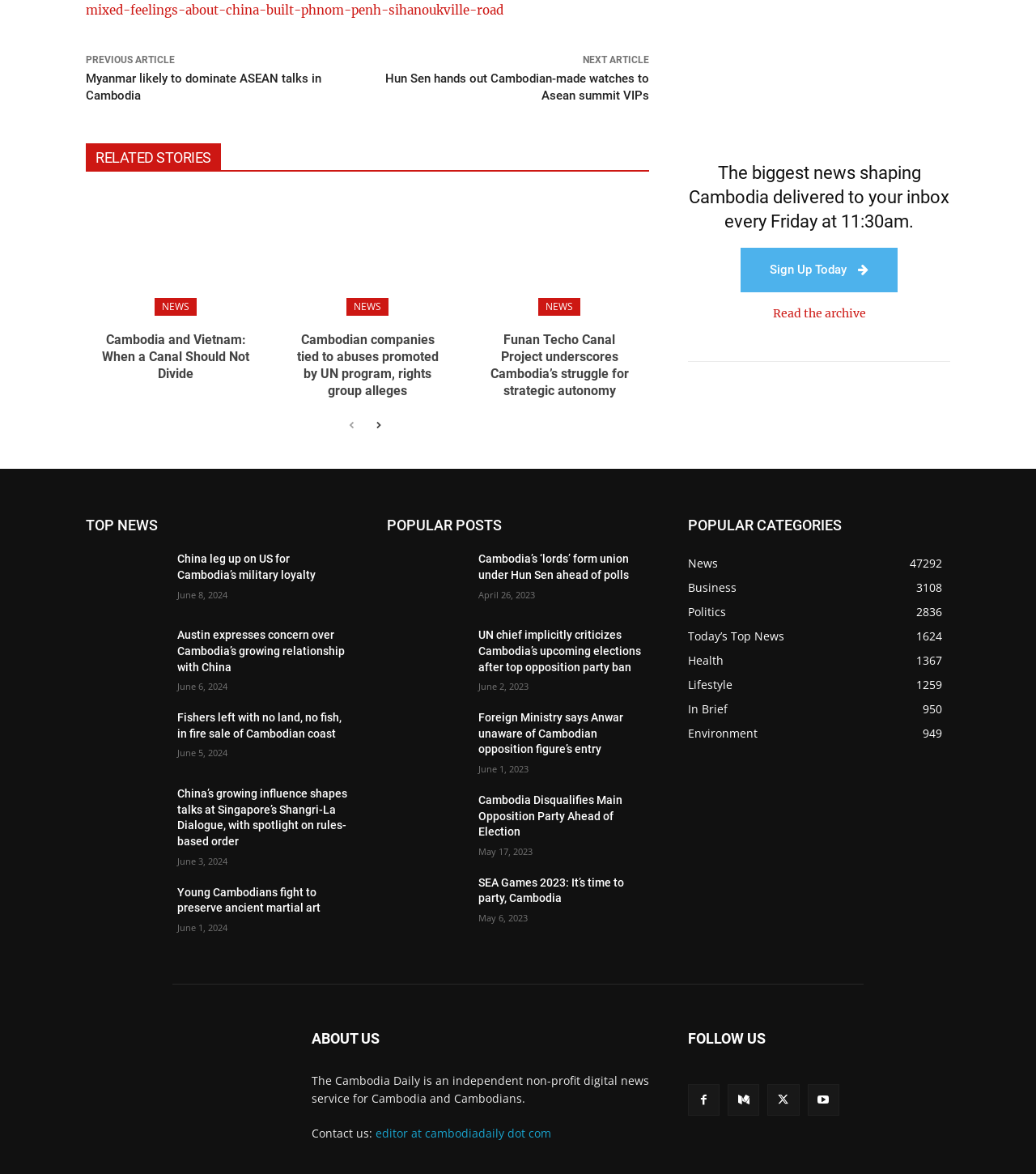Please identify the bounding box coordinates of where to click in order to follow the instruction: "Browse the 'POPULAR POSTS'".

[0.373, 0.437, 0.627, 0.459]